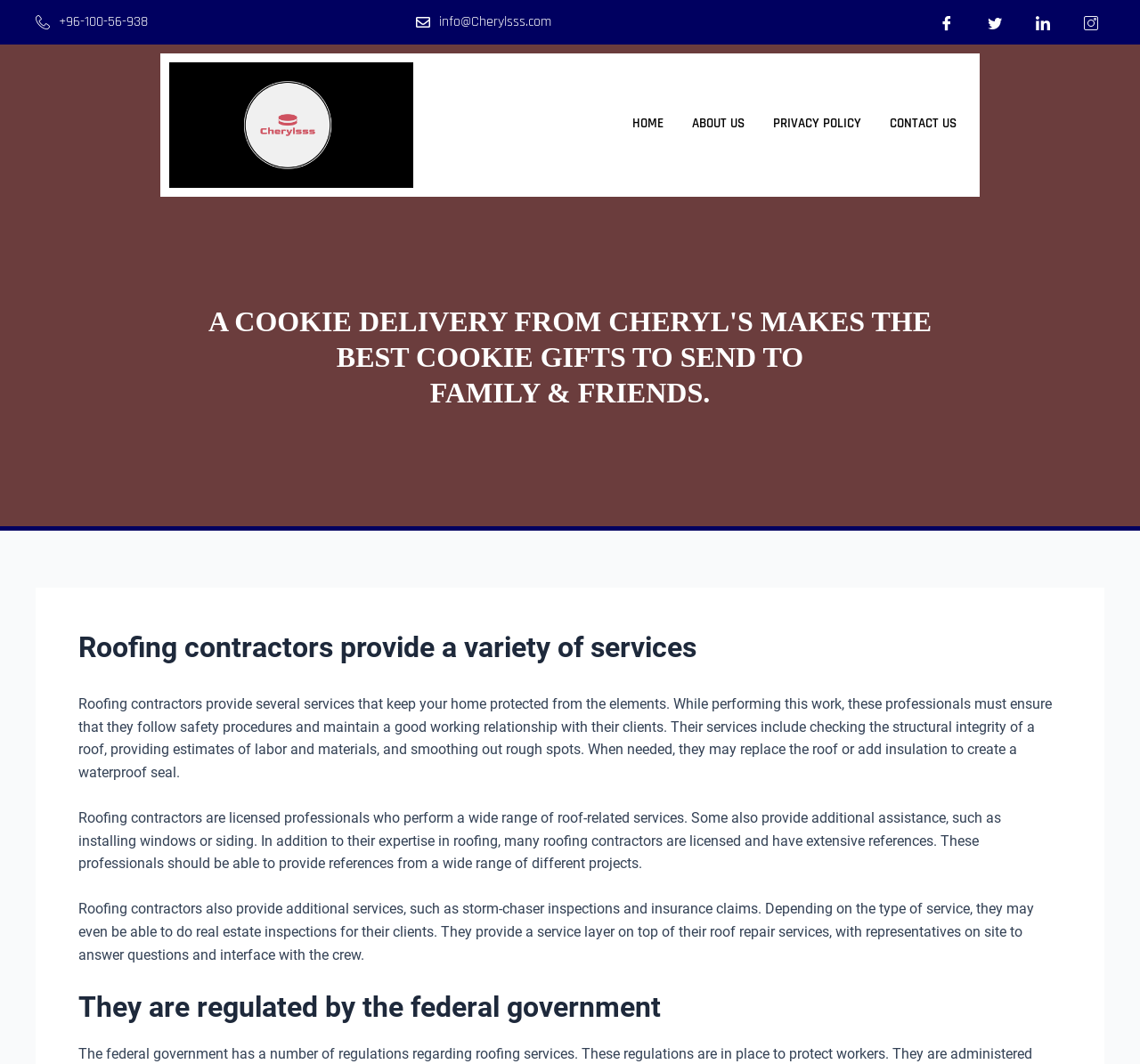Provide a brief response to the question using a single word or phrase: 
What services do roofing contractors provide?

Various services